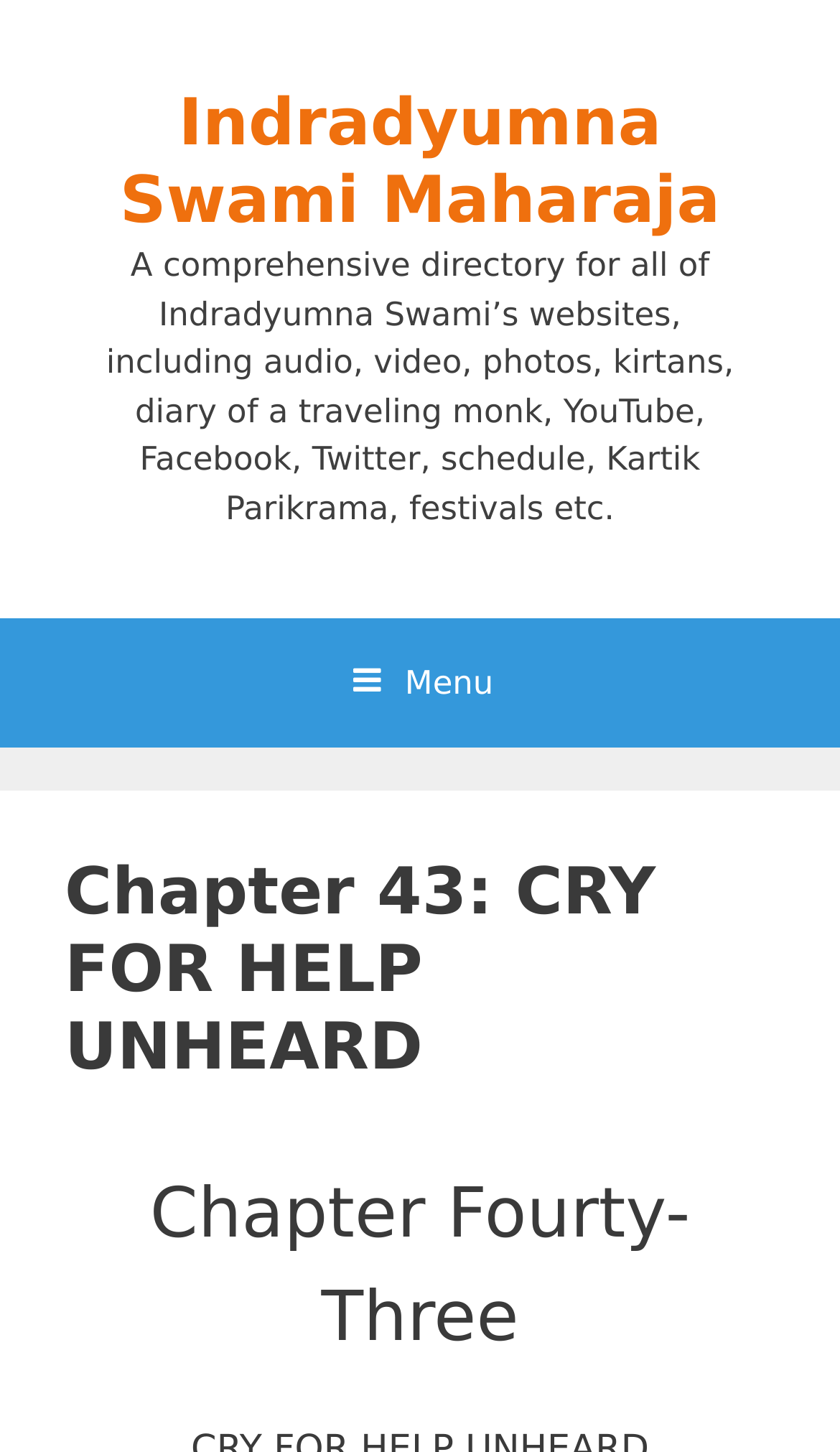Provide a short answer using a single word or phrase for the following question: 
What is the name of the resort mentioned on the webpage?

MIEDZYZDROJE